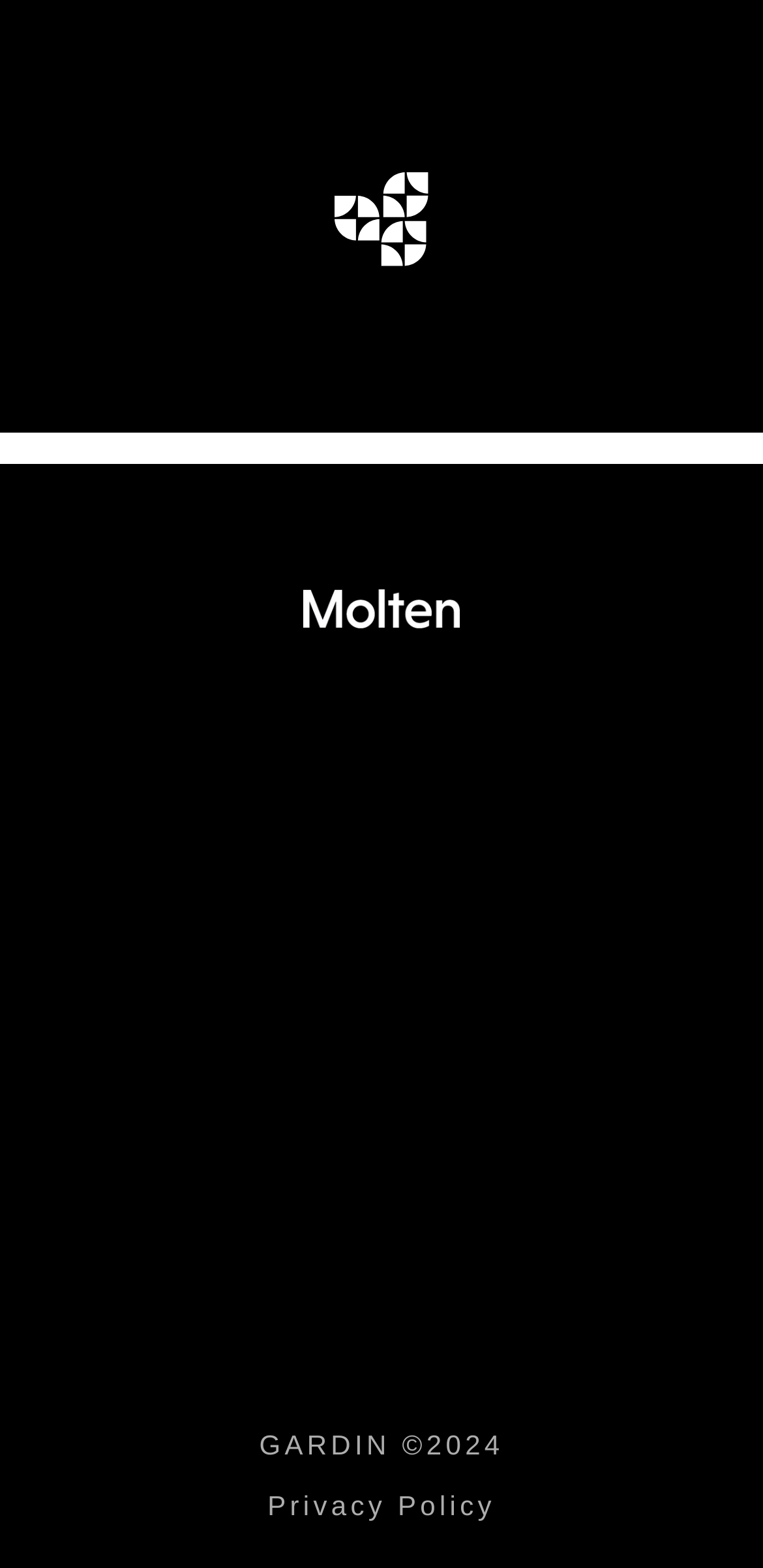Locate the bounding box coordinates of the element you need to click to accomplish the task described by this instruction: "view LinkedIn".

[0.546, 0.846, 0.623, 0.89]